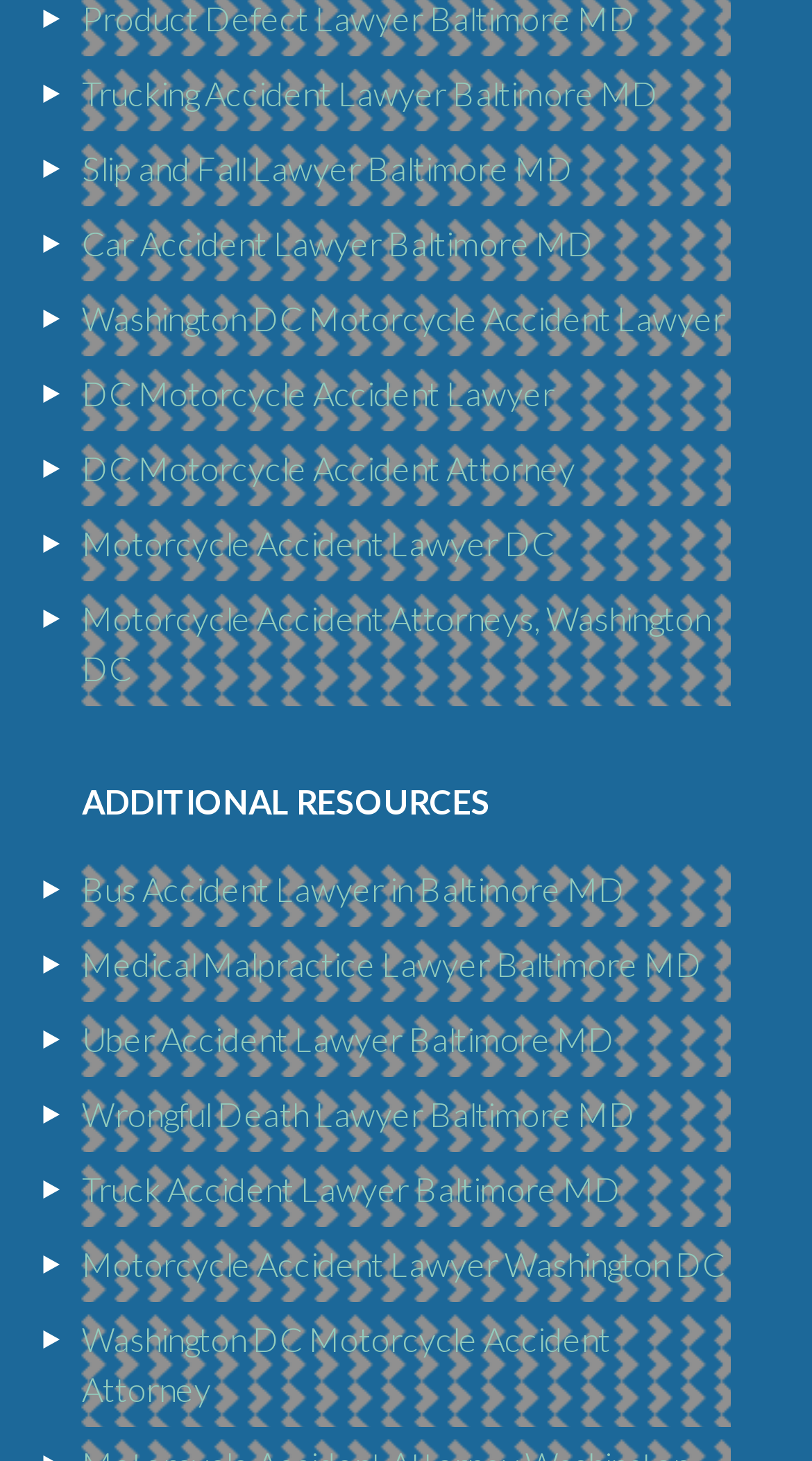Using the details from the image, please elaborate on the following question: How many types of motorcycle accident lawyers are listed?

I counted three links related to motorcycle accident lawyers: 'Washington DC Motorcycle Accident Lawyer', 'DC Motorcycle Accident Lawyer', and 'Motorcycle Accident Lawyer Washington DC'.